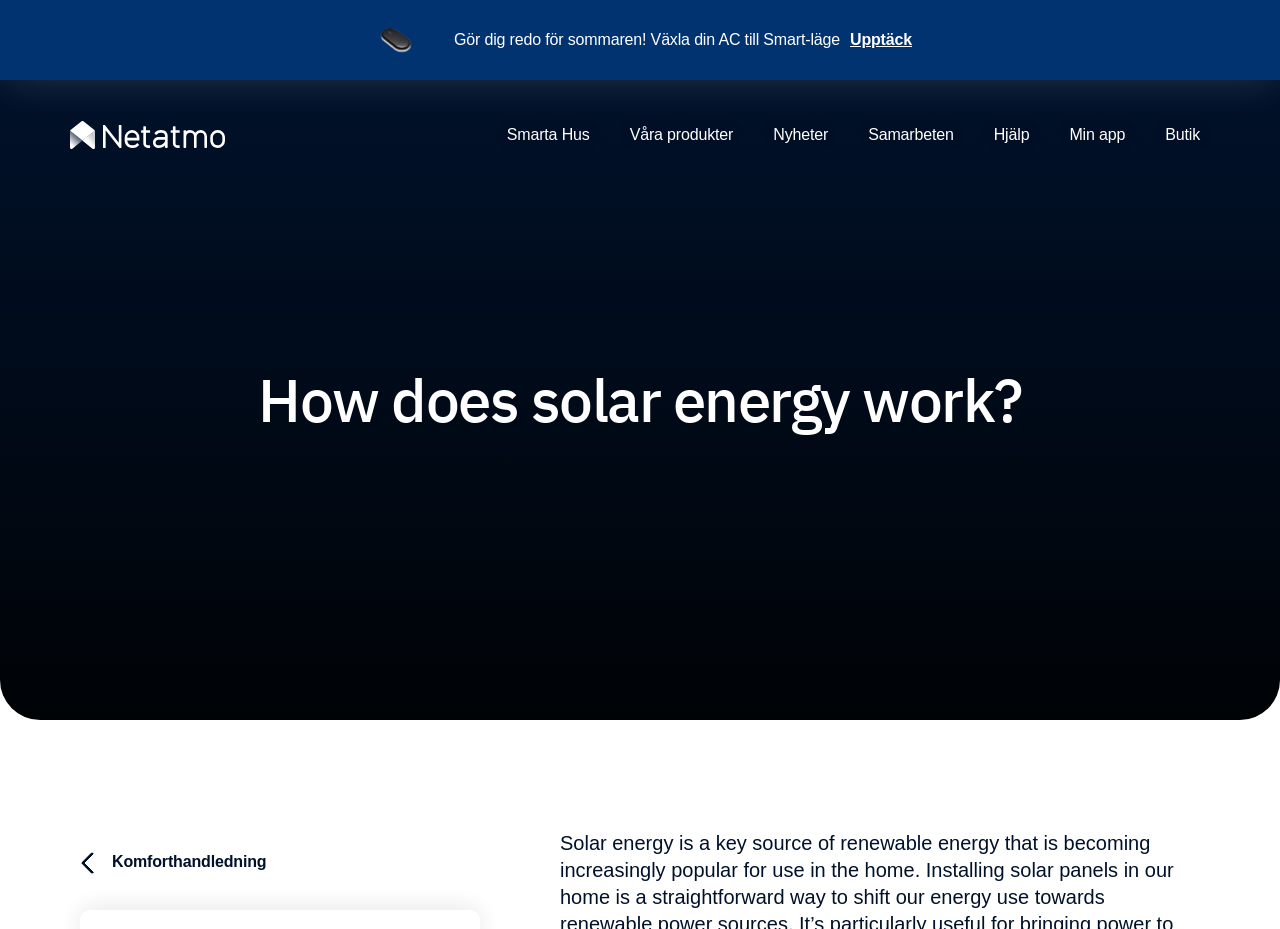Pinpoint the bounding box coordinates of the area that should be clicked to complete the following instruction: "Read more about data handling". The coordinates must be given as four float numbers between 0 and 1, i.e., [left, top, right, bottom].

[0.289, 0.831, 0.325, 0.846]